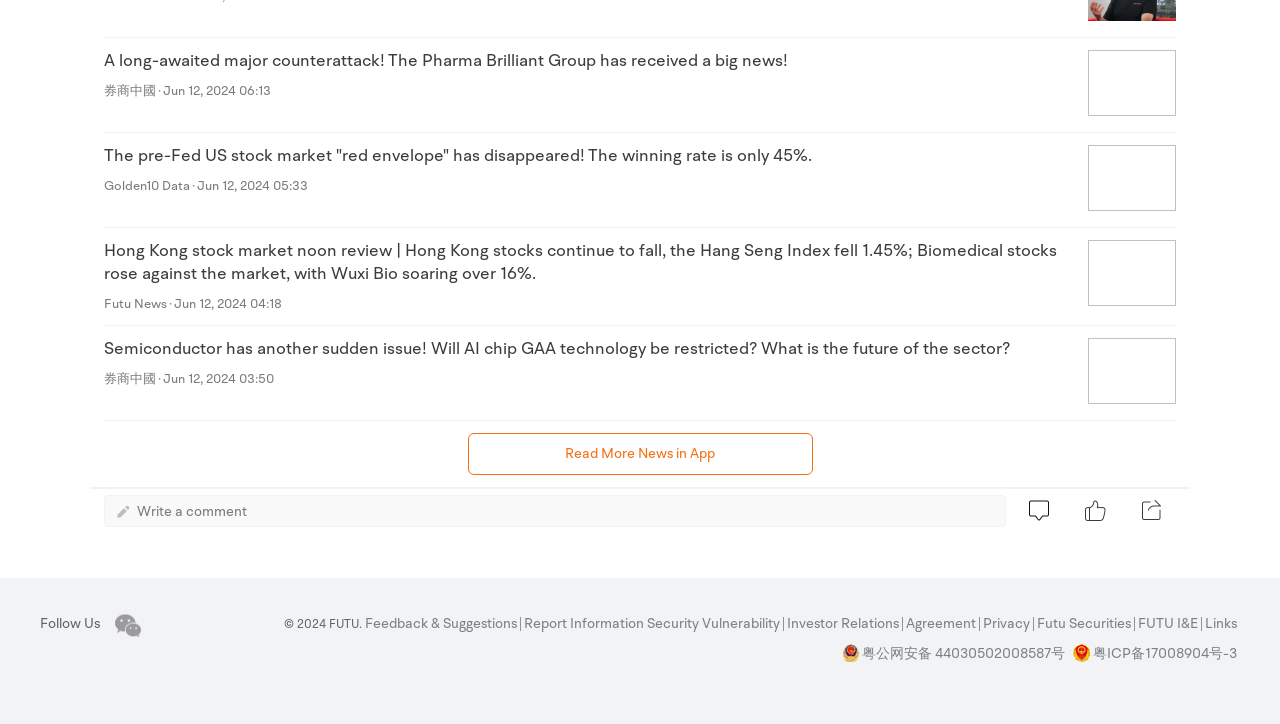What is the topic of the first news article?
Answer the question with a thorough and detailed explanation.

The first news article is about the Pharma Brilliant Group receiving big news, which can be inferred from the text 'A long-awaited major counterattack! The Pharma Brilliant Group has received a big news!' associated with the first link element.